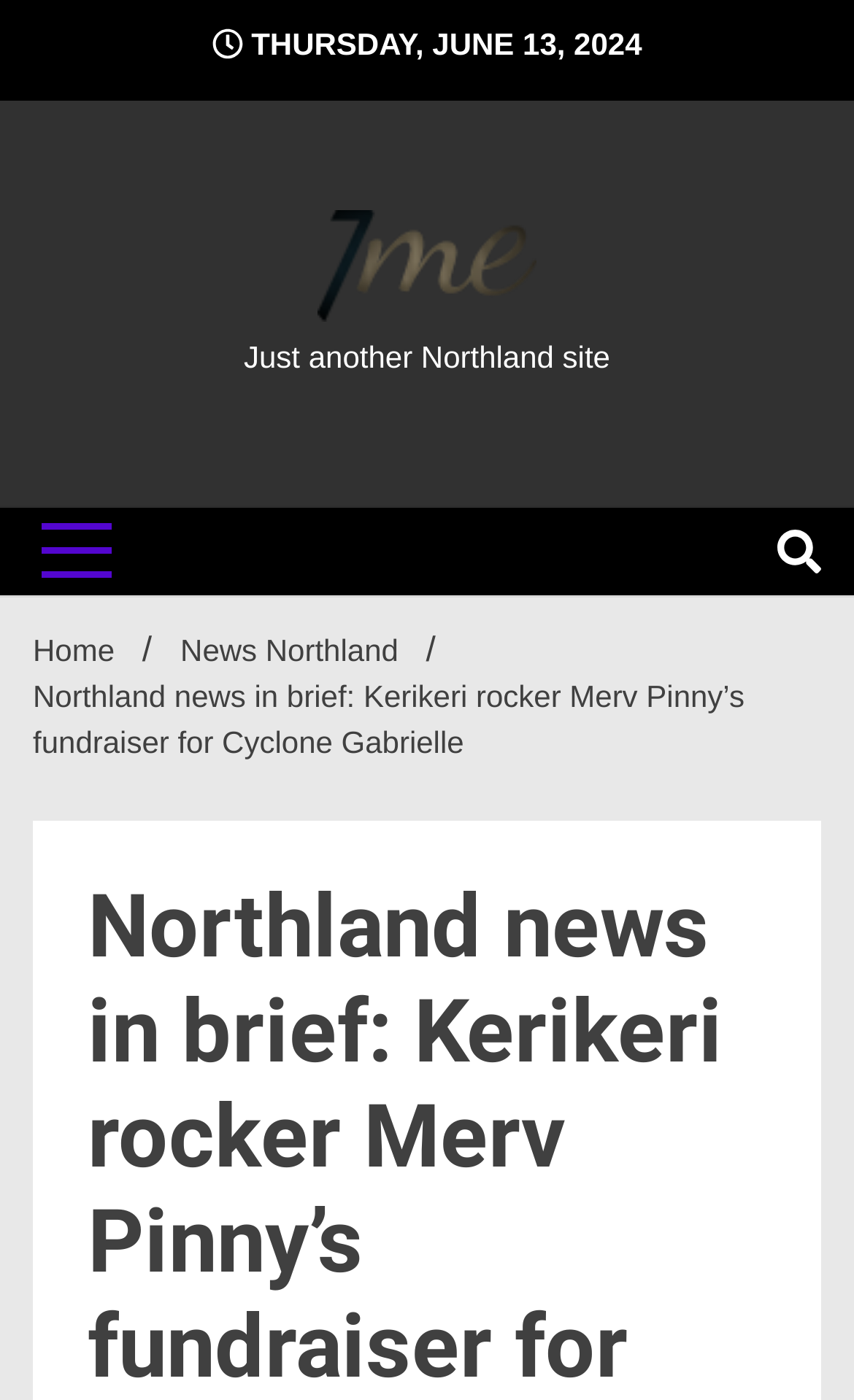Provide a brief response to the question below using one word or phrase:
What is the date displayed on the webpage?

THURSDAY, JUNE 13, 2024